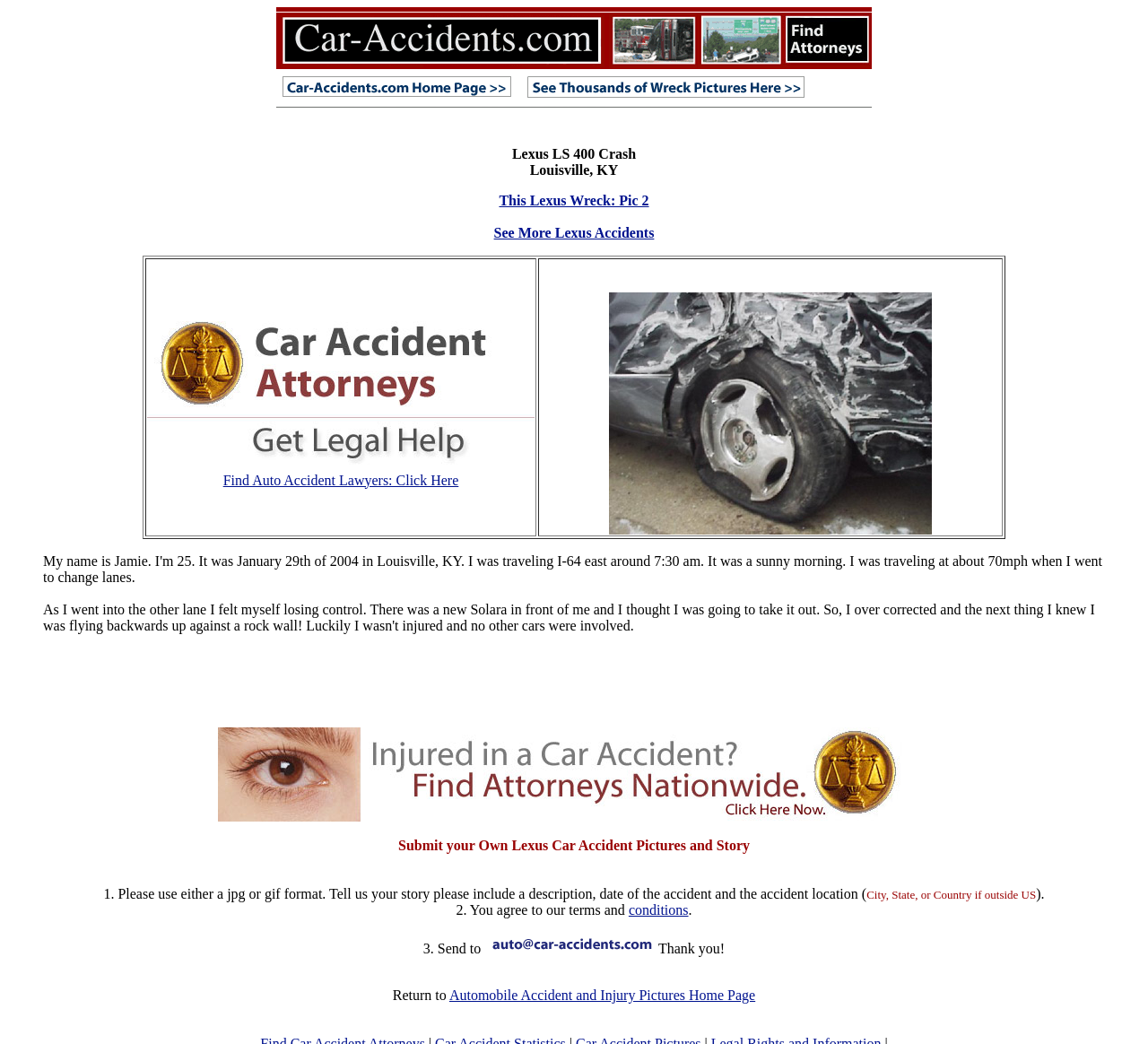Answer the following query concisely with a single word or phrase:
What is the format required for submitting a car accident picture?

jpg or gif